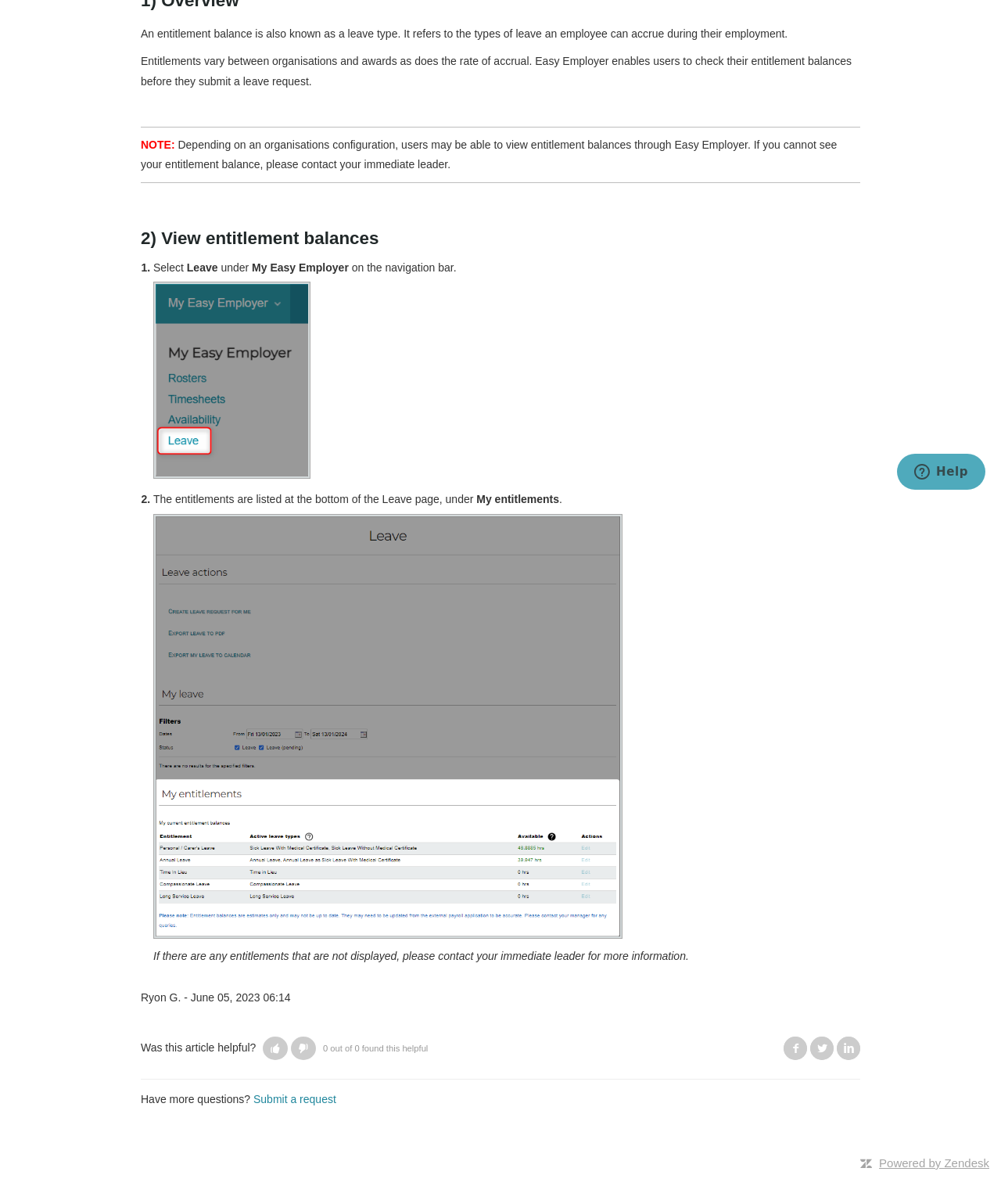Locate the bounding box coordinates of the UI element described by: "Powered by Zendesk". The bounding box coordinates should consist of four float numbers between 0 and 1, i.e., [left, top, right, bottom].

[0.878, 0.96, 0.988, 0.971]